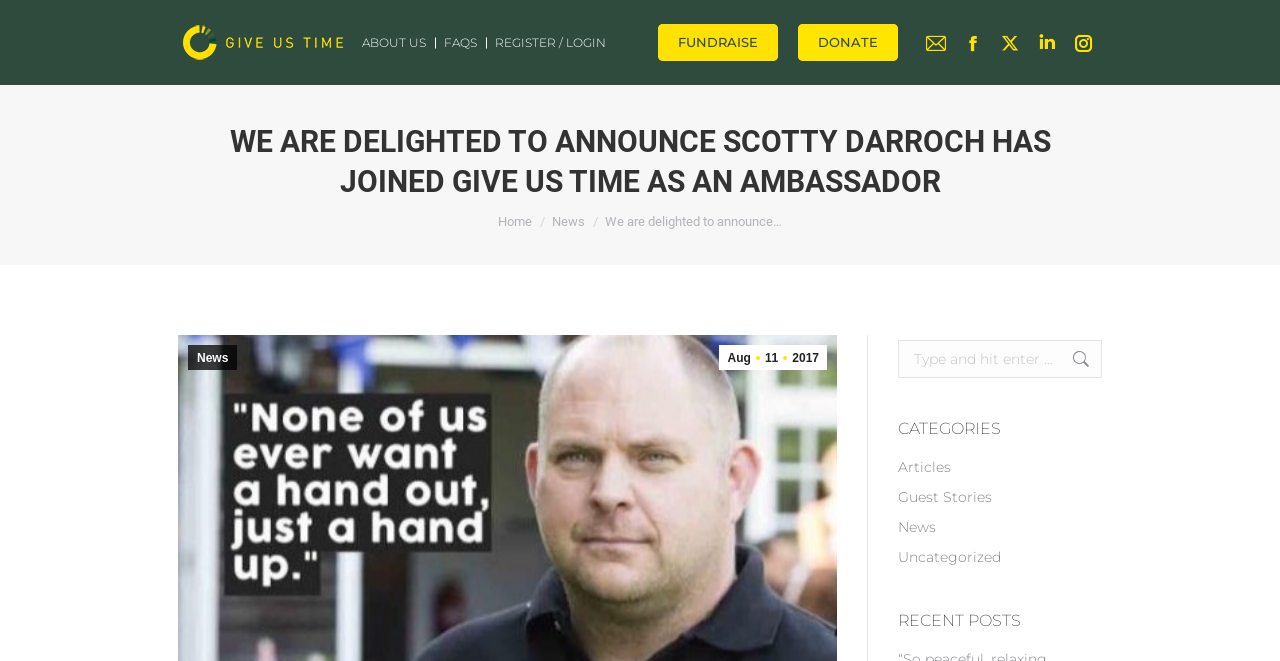Explain the webpage in detail, including its primary components.

The webpage is a blog post announcing Scotty Darroch as an Ambassador for Give Us Time. At the top, there is a logo and a navigation menu with links to "ABOUT US", "FAQS", "REGISTER / LOGIN", "FUNDRAISE", "DONATE", and social media pages. 

Below the navigation menu, there is a large heading announcing Scotty Darroch as an Ambassador. On the left side of the page, there is a breadcrumb trail indicating the current page location, with links to "Home" and "News". 

The main content of the page is a blog post, which starts with a brief introduction and has a link to the post date "Aug 11 2017" and a category "News". 

On the right side of the page, there is a search bar with a "Go!" button and a list of categories including "Articles", "Guest Stories", "News", and "Uncategorized". Below the categories, there is a section titled "RECENT POSTS".